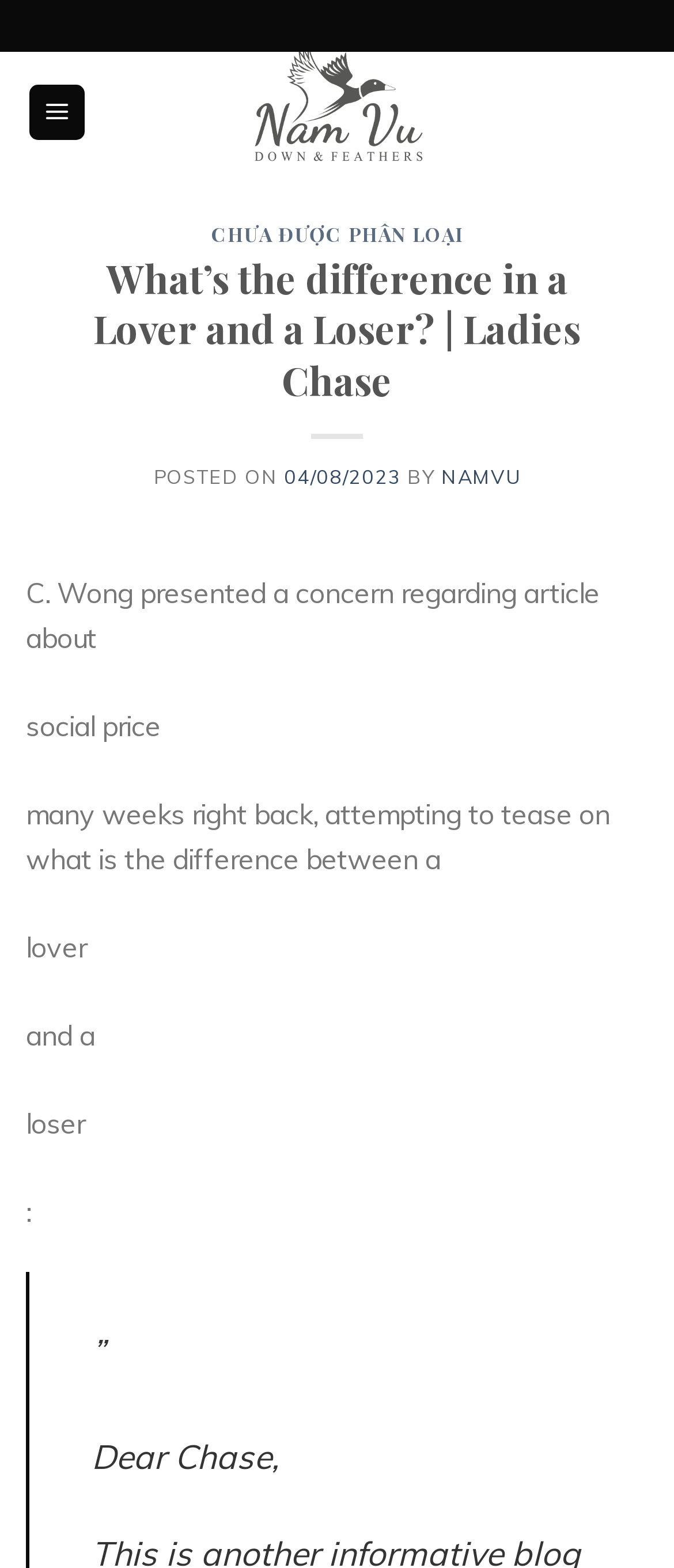Articulate a detailed summary of the webpage's content and design.

The webpage appears to be a blog post or article discussing the difference between a lover and a loser. At the top, there is a logo or brand image with the text "NAM VU DOWN AND FEATHER" next to it, which is also a clickable link. Below this, there is a menu link labeled "Menu" on the left side.

The main content of the page is divided into sections. The first section has a heading "CHƯA ĐƯỢC PHÂN LOẠI" which is not in English, and below it, there is a subheading "What’s the difference in a Lover and a Loser? | Ladies Chase". The posting date "04/08/2023" is displayed, along with the author's name "NAMVU".

The main article starts with a paragraph of text, which discusses a concern raised by C. Wong regarding an article about social price. The text then explores the difference between a lover and a loser, with the keywords "lover" and "loser" highlighted. The article appears to be a personal reflection or opinion piece, with a conversational tone.

There are no other prominent images or UI elements on the page, aside from the logo and menu link at the top. The overall layout is focused on presenting the article's content in a clear and readable manner.